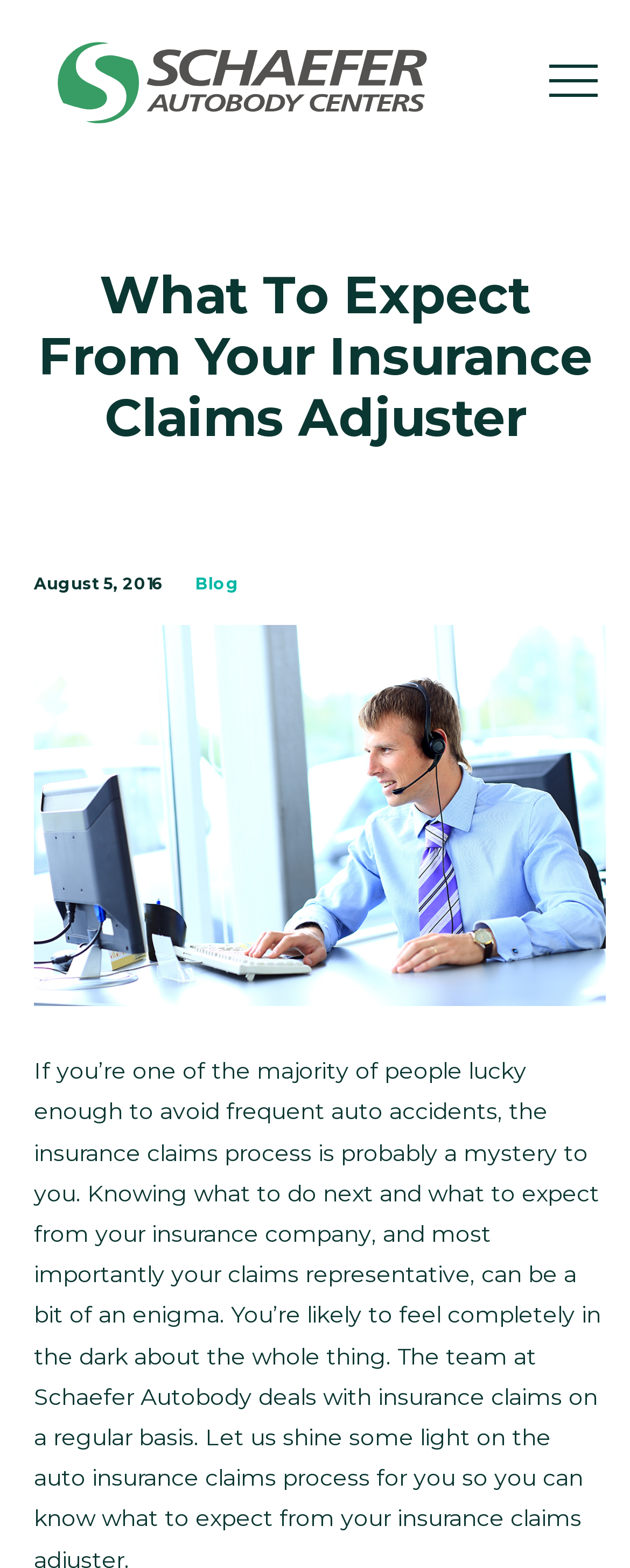Based on the element description alt="Schaefer Autobody Centers", identify the bounding box of the UI element in the given webpage screenshot. The coordinates should be in the format (top-left x, top-left y, bottom-right x, bottom-right y) and must be between 0 and 1.

[0.036, 0.0, 0.734, 0.103]